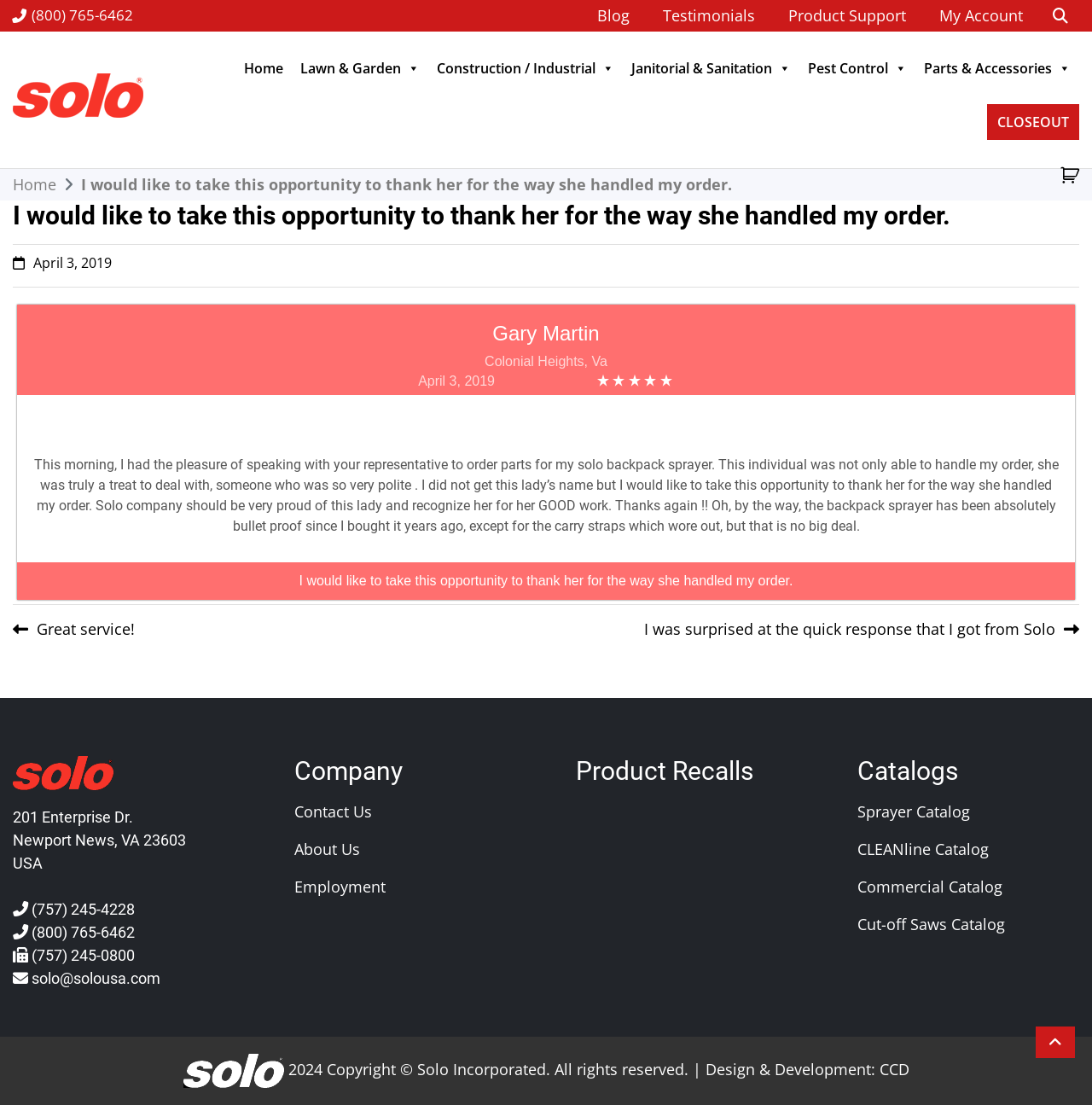What is the phone number at the top of the page?
Please describe in detail the information shown in the image to answer the question.

I found the phone number at the top of the page by looking at the static text element with the bounding box coordinates [0.029, 0.005, 0.122, 0.022]. The text content of this element is '(800) 765-6462', which is the phone number.